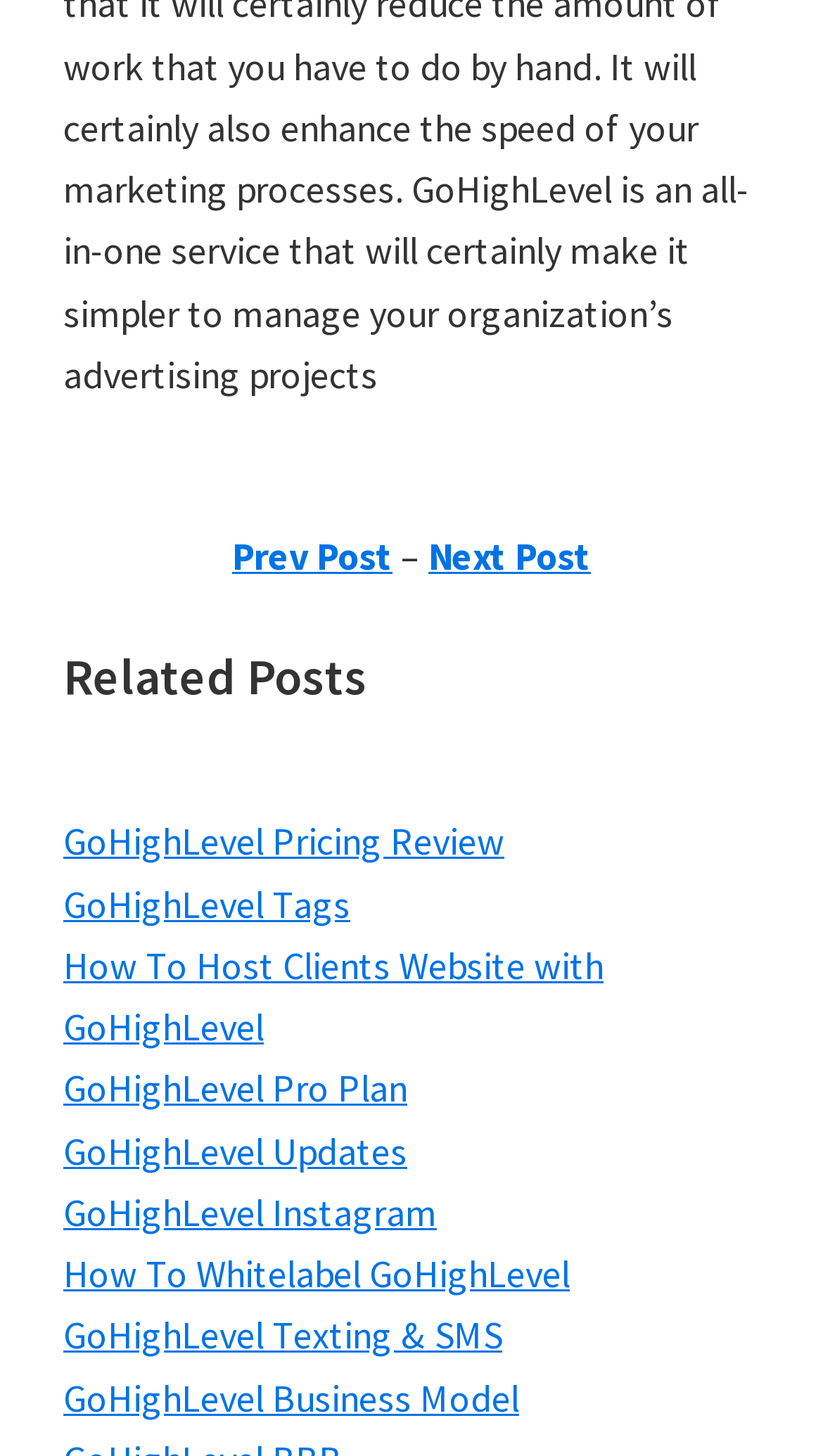What is the purpose of the '–' symbol?
Answer the question with a single word or phrase by looking at the picture.

Separator